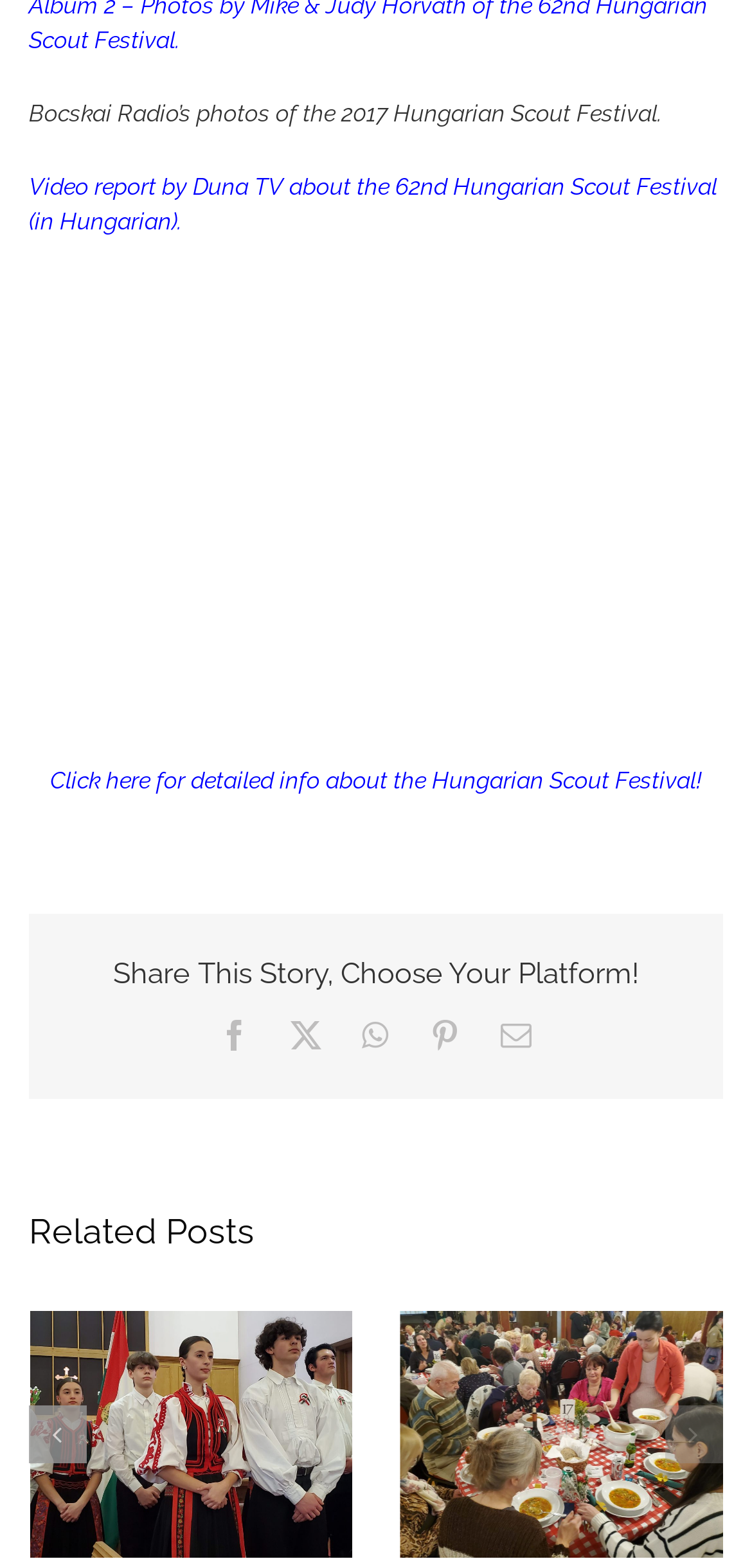Provide the bounding box coordinates of the area you need to click to execute the following instruction: "Go to the next slide.".

[0.885, 0.896, 0.962, 0.933]